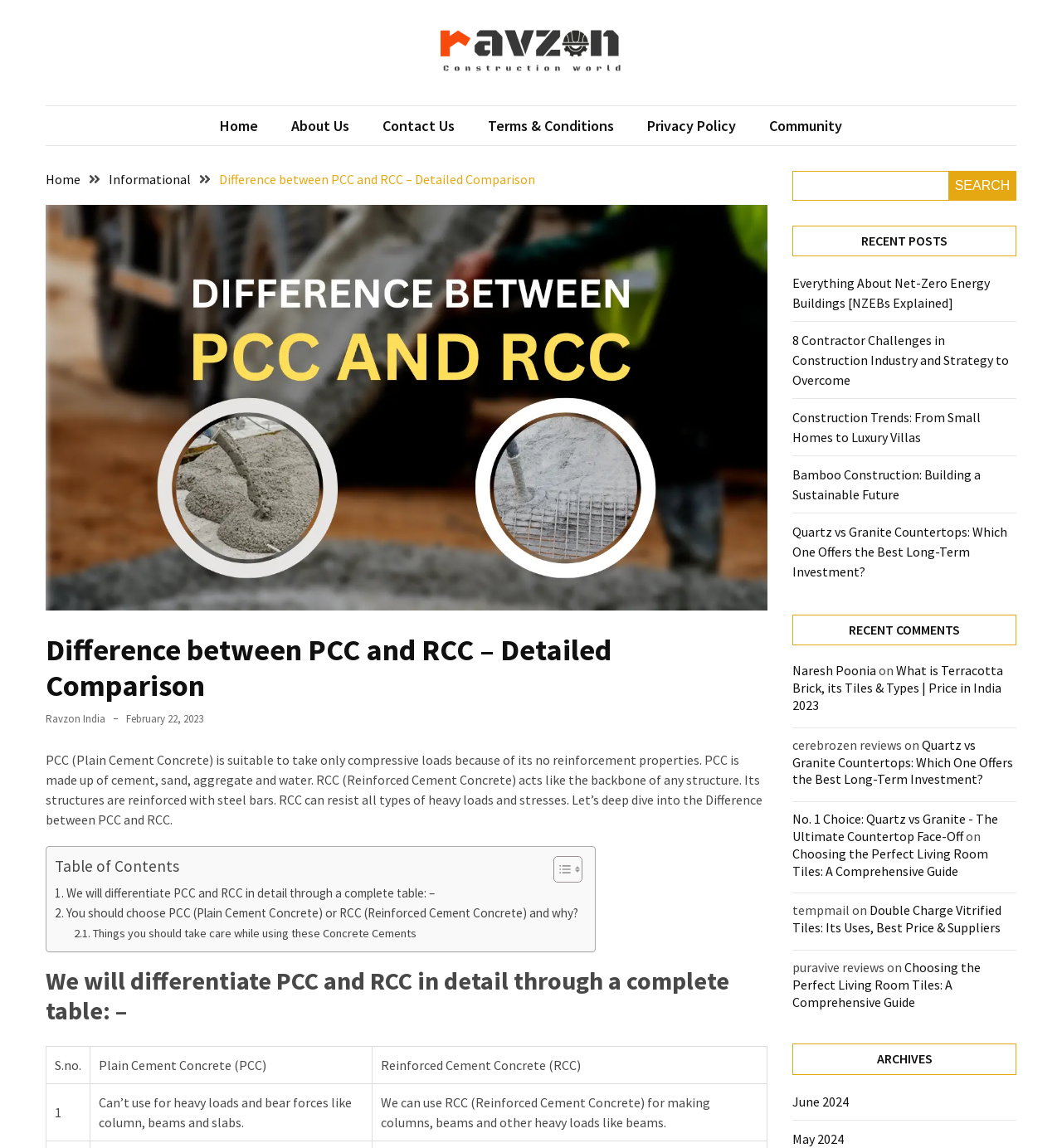Determine the bounding box coordinates for the clickable element required to fulfill the instruction: "Explore the 'Community' page". Provide the coordinates as four float numbers between 0 and 1, i.e., [left, top, right, bottom].

[0.709, 0.1, 0.809, 0.119]